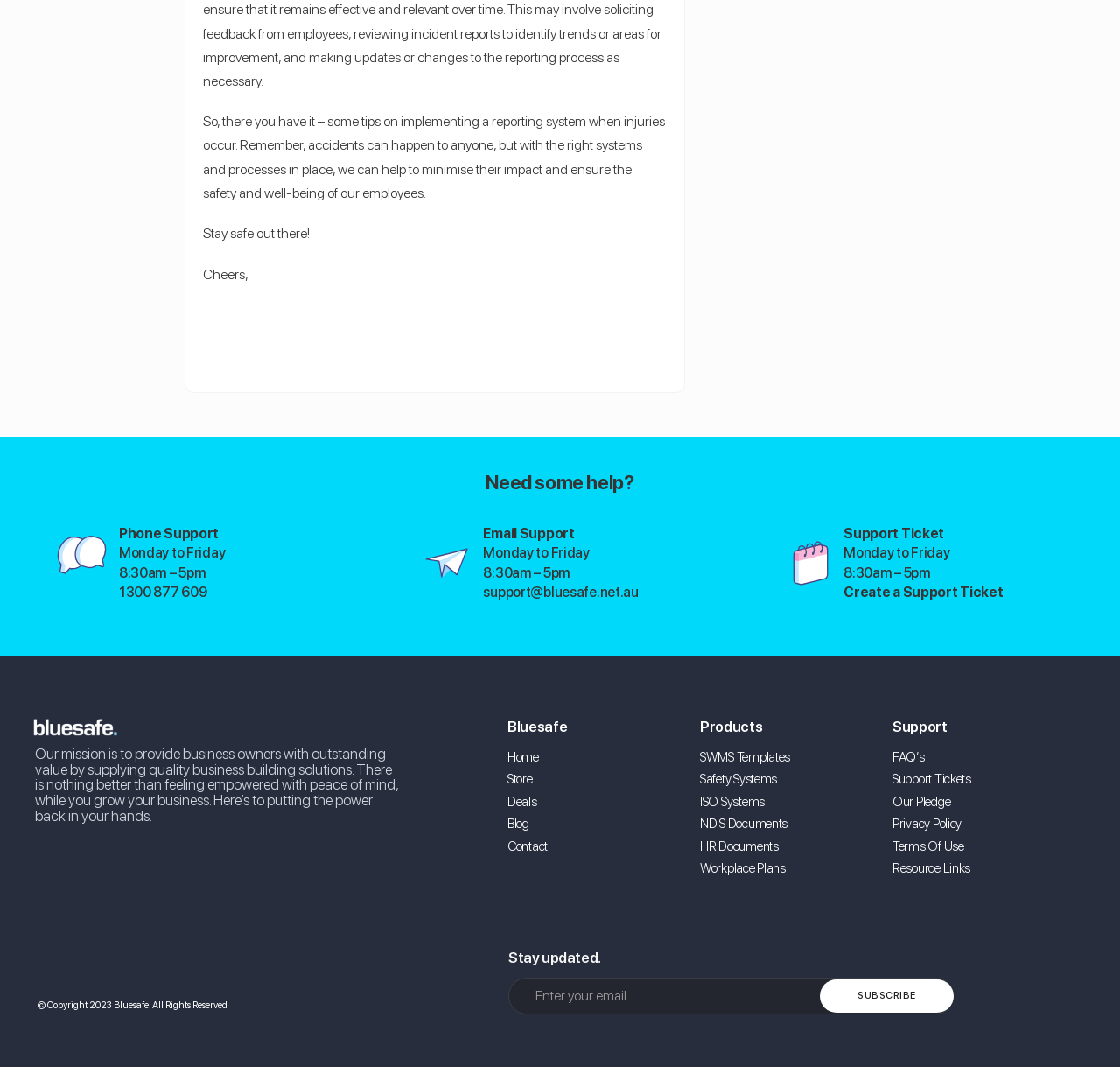What is the copyright year?
Kindly offer a comprehensive and detailed response to the question.

I found the copyright year by looking at the bottom of the page and finding the text '© Copyright 2023 Bluesafe. All Rights Reserved' which indicates the copyright year.